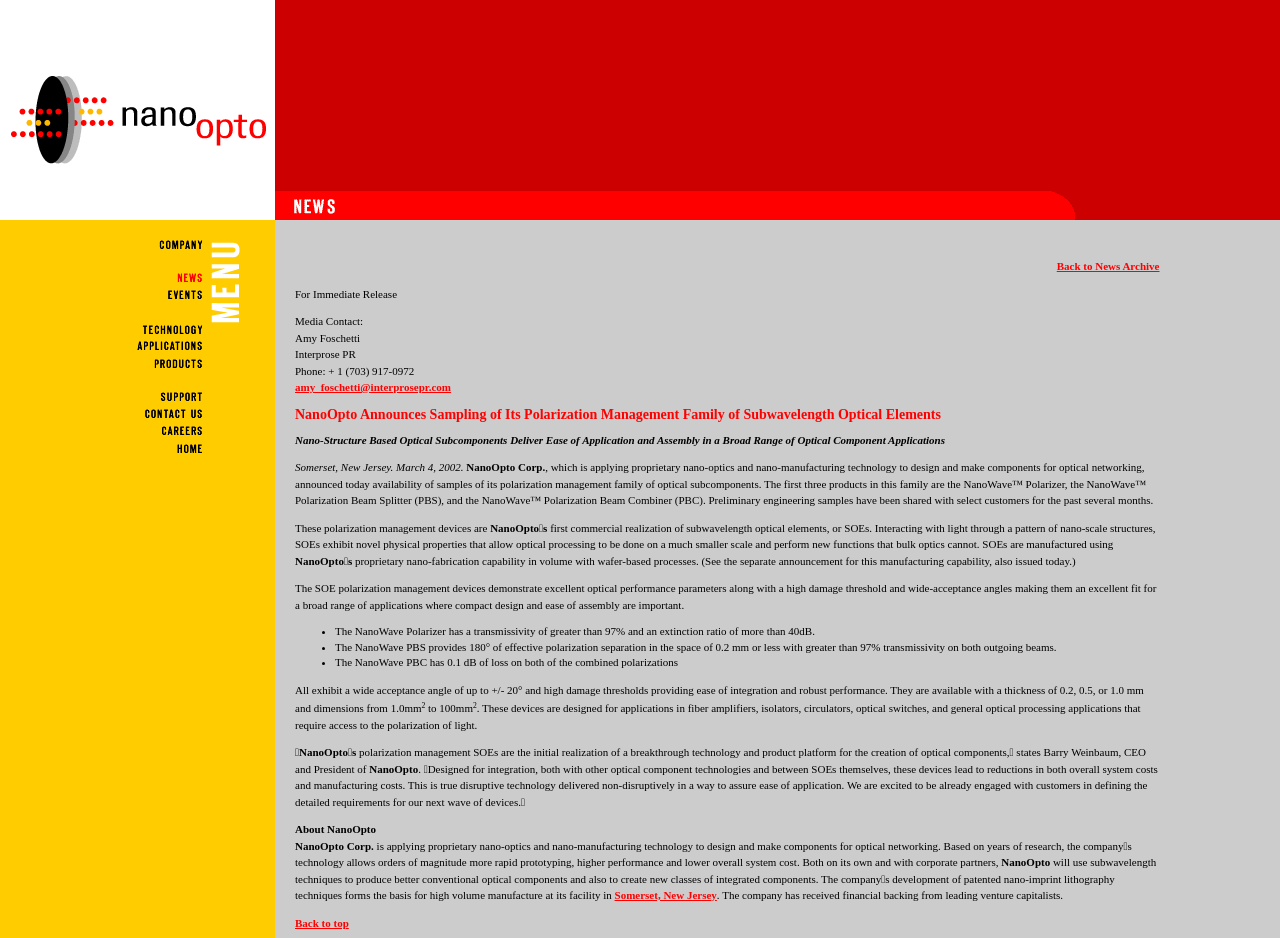From the screenshot, find the bounding box of the UI element matching this description: "Book your driving test". Supply the bounding box coordinates in the form [left, top, right, bottom], each a float between 0 and 1.

None